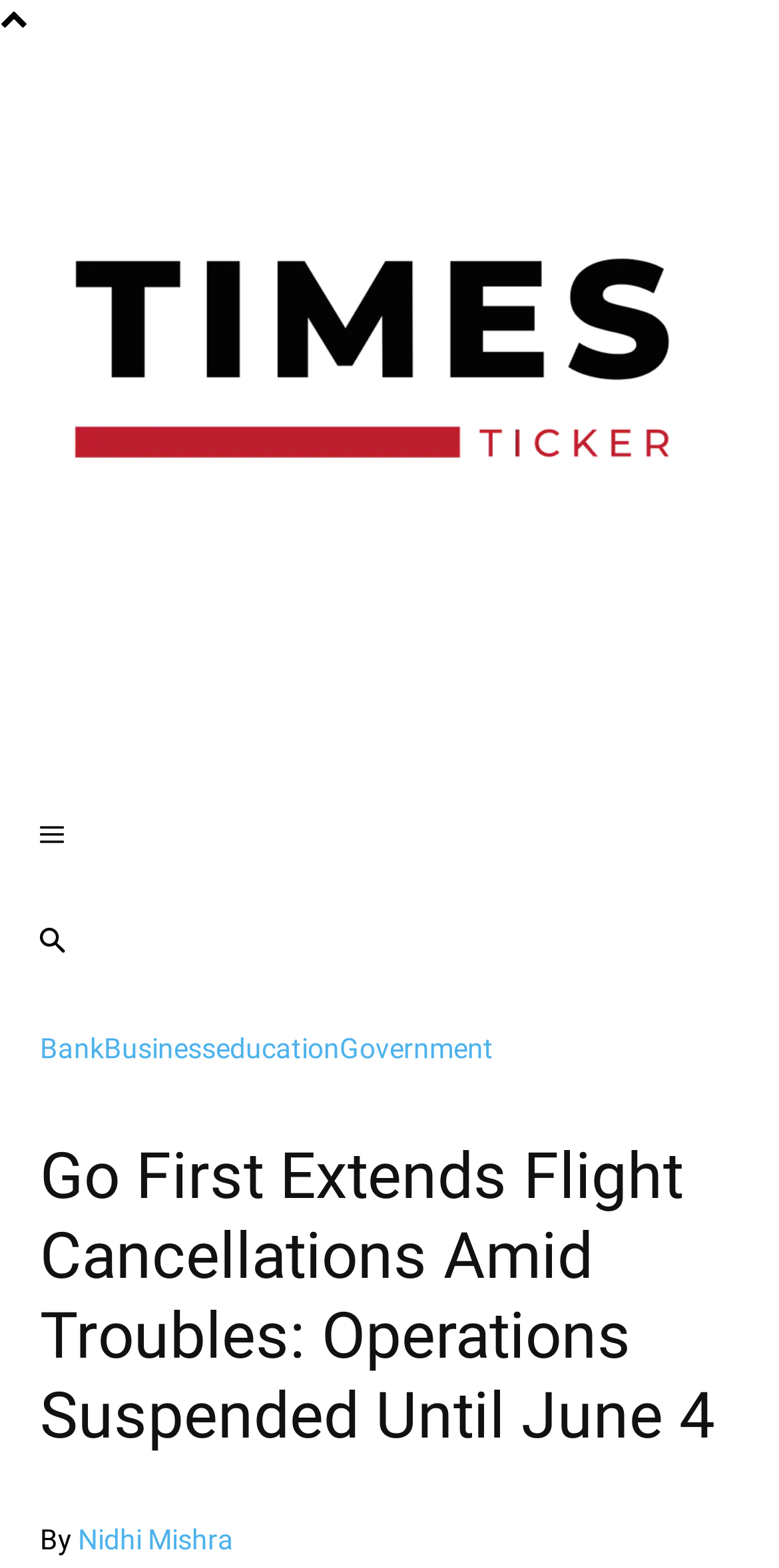Bounding box coordinates are to be given in the format (top-left x, top-left y, bottom-right x, bottom-right y). All values must be floating point numbers between 0 and 1. Provide the bounding box coordinate for the UI element described as: Nidhi Mishra

[0.1, 0.972, 0.3, 0.992]